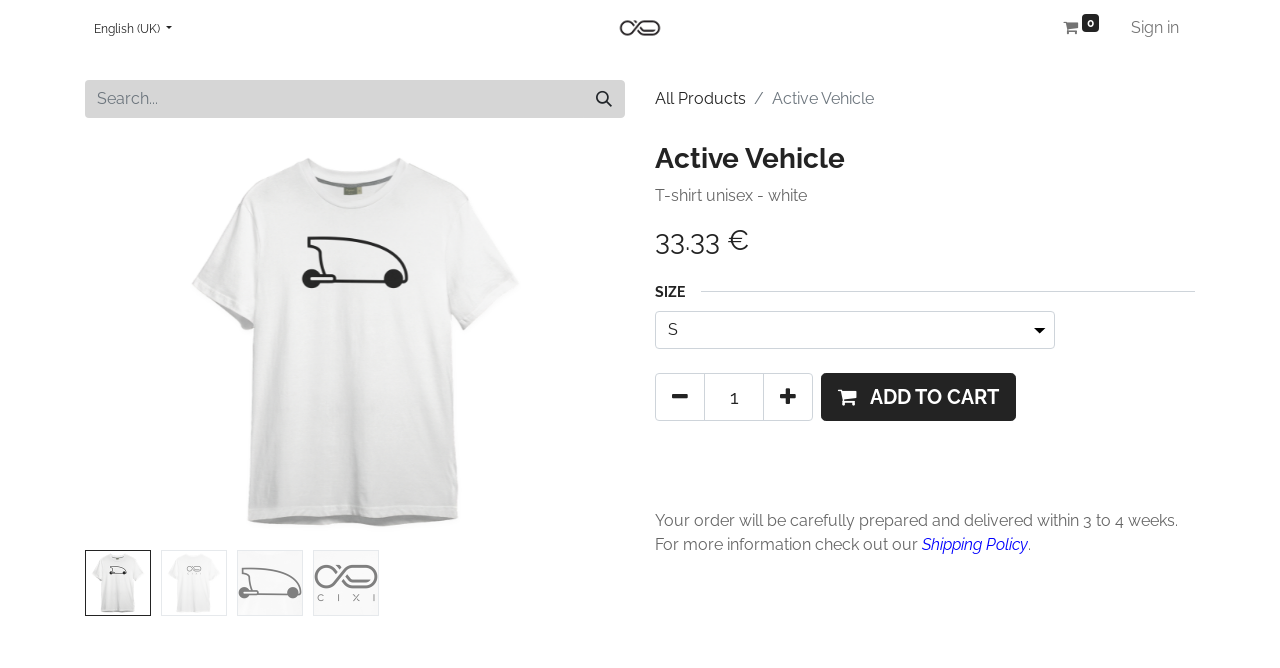Please answer the following query using a single word or phrase: 
What is the current product being displayed?

T-shirt unisex - white